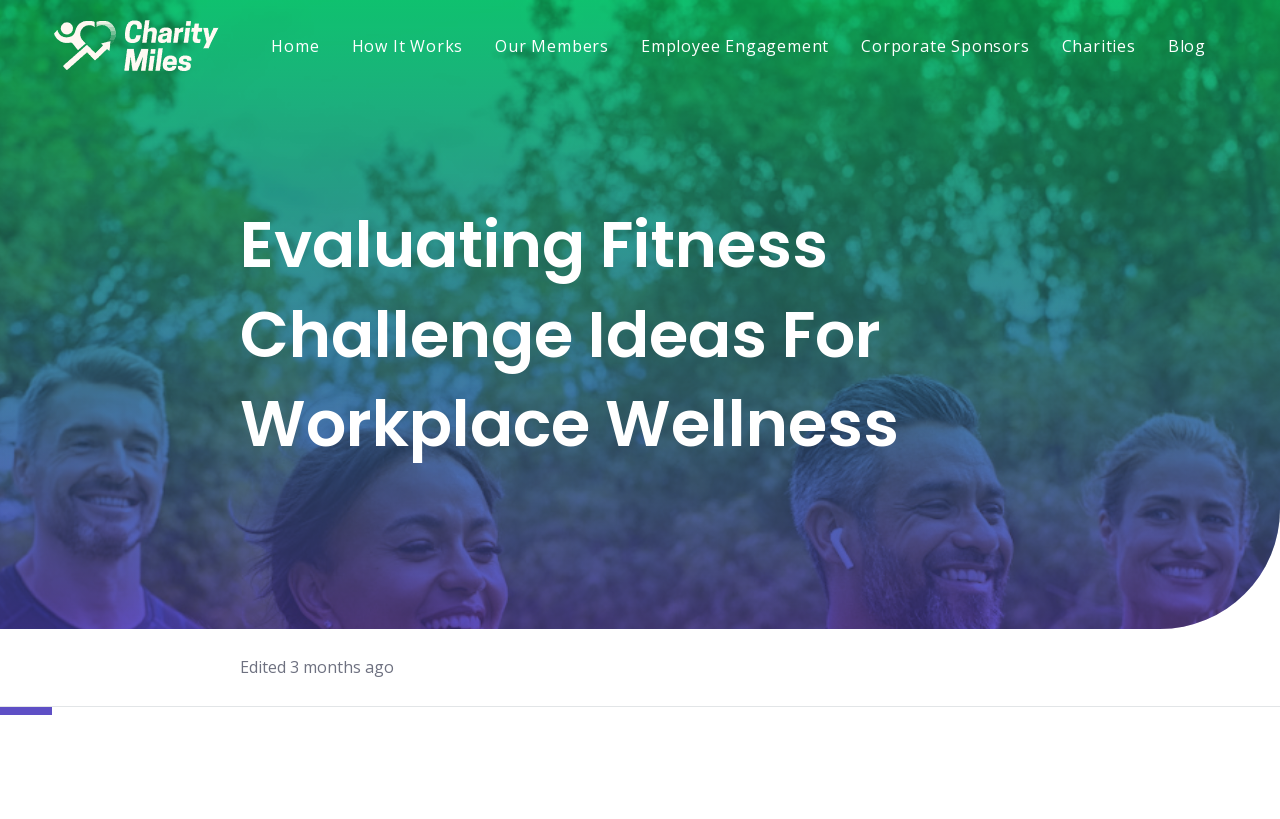Locate and extract the text of the main heading on the webpage.

Evaluating Fitness Challenge Ideas For Workplace Wellness